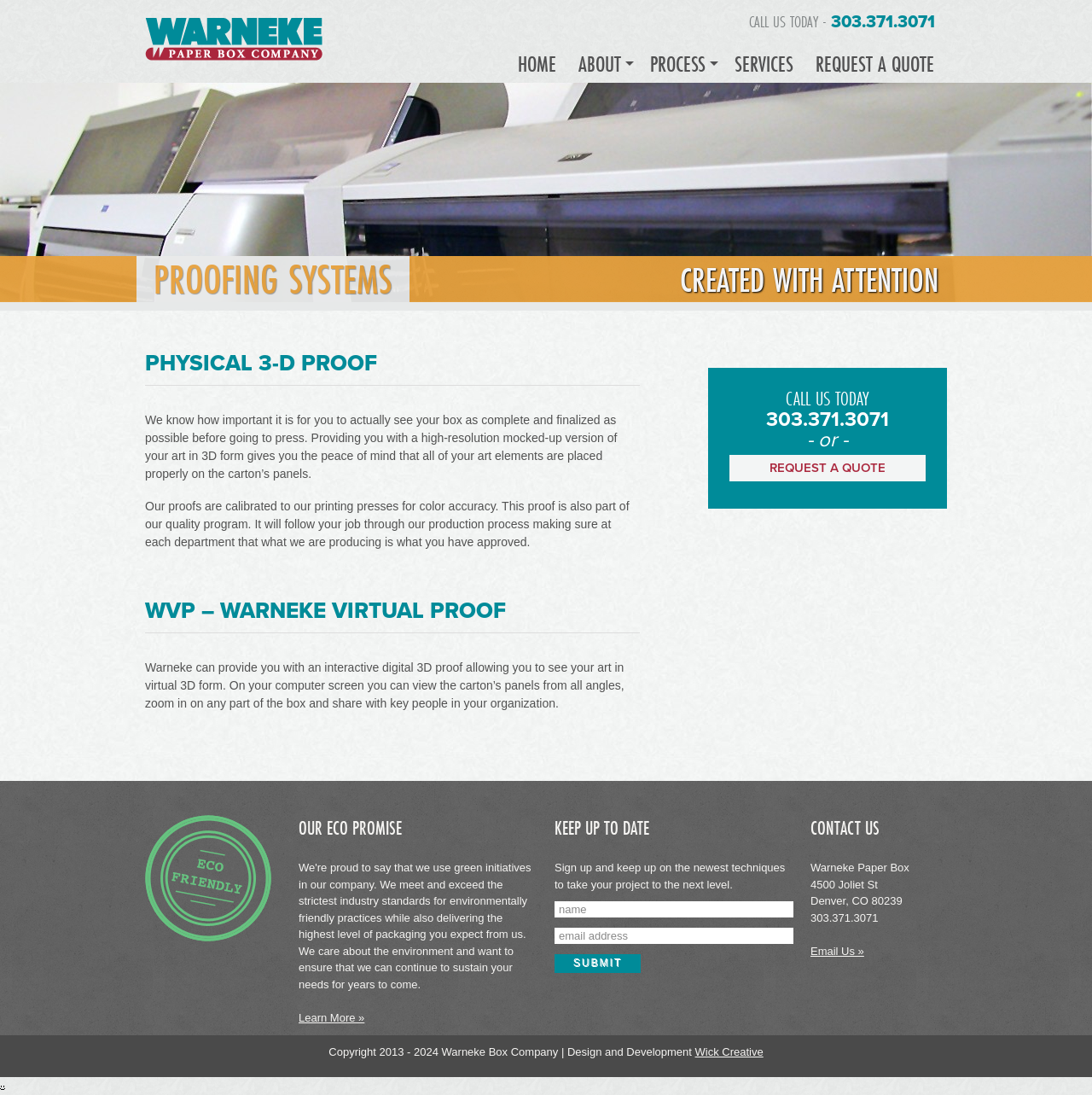Find the bounding box coordinates of the element's region that should be clicked in order to follow the given instruction: "Click the 'Email Us »' link". The coordinates should consist of four float numbers between 0 and 1, i.e., [left, top, right, bottom].

[0.742, 0.863, 0.791, 0.875]